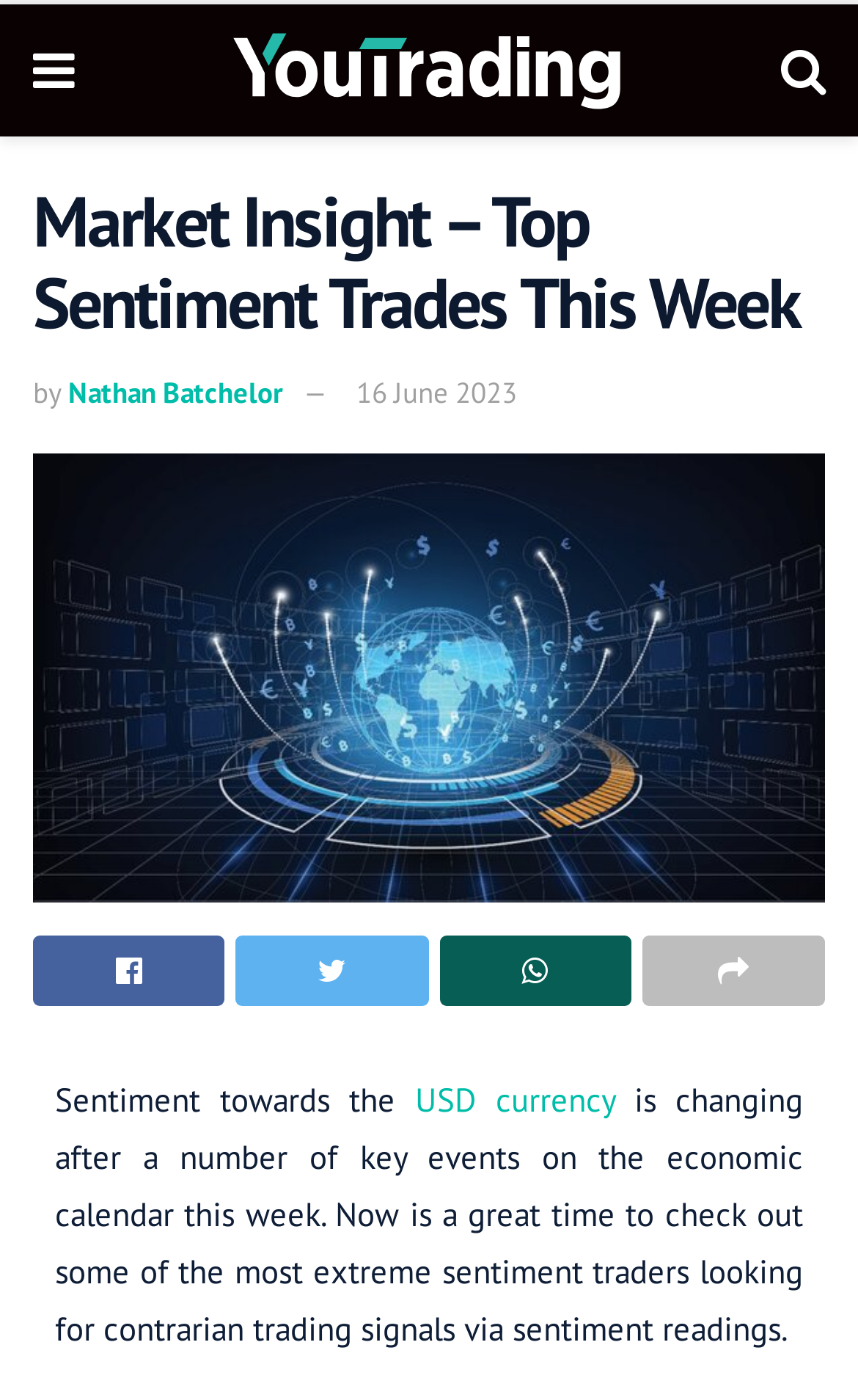What is the website's name?
Based on the image, respond with a single word or phrase.

Youtrading UK